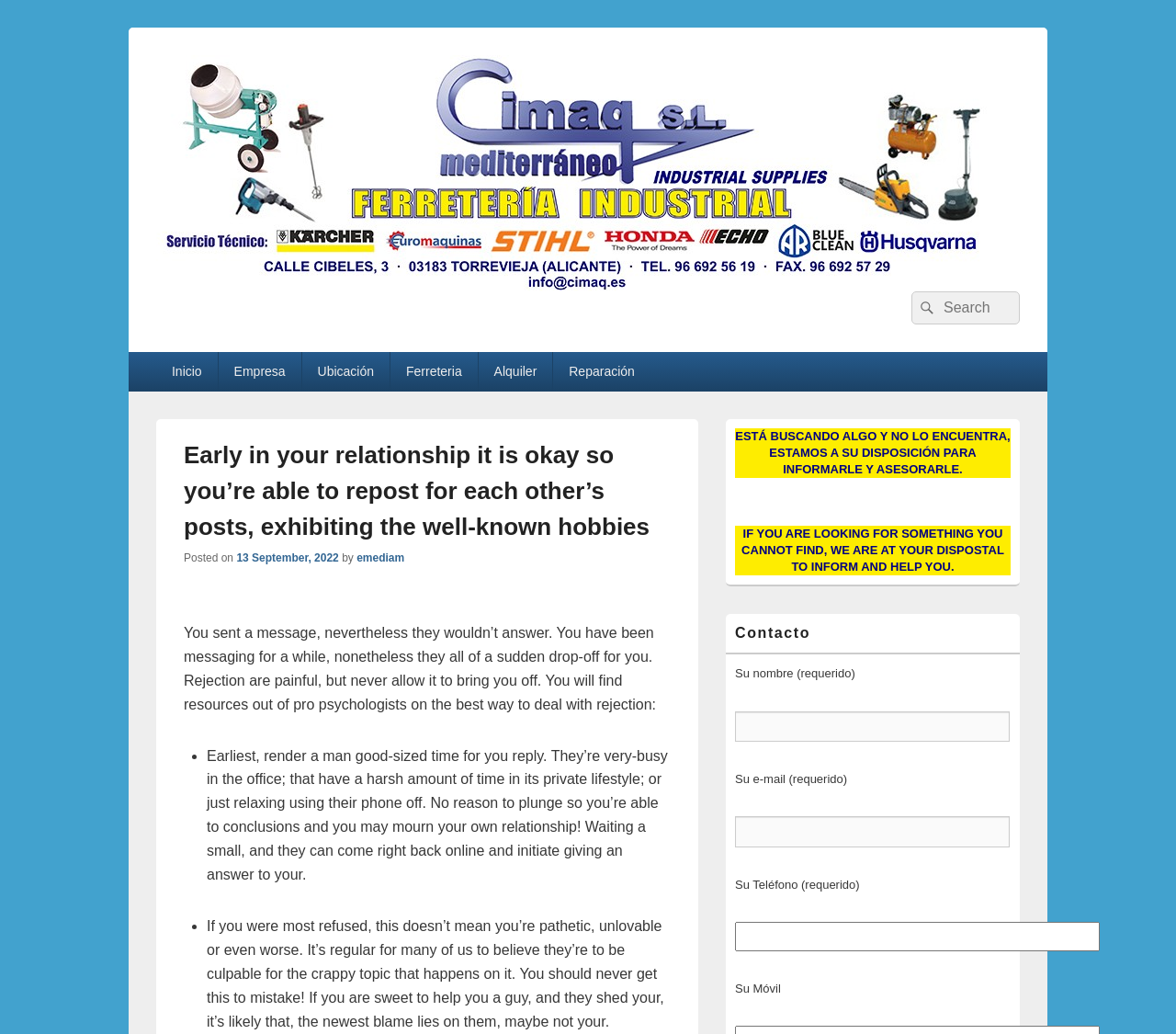Examine the screenshot and answer the question in as much detail as possible: What type of business is CIMAQ MEDITERRANEO?

I determined the type of business by looking at the static text element 'Ferreteria Industrial' and the link element 'Ferreteria' in the primary menu, which suggest that CIMAQ MEDITERRANEO is an industrial hardware store.